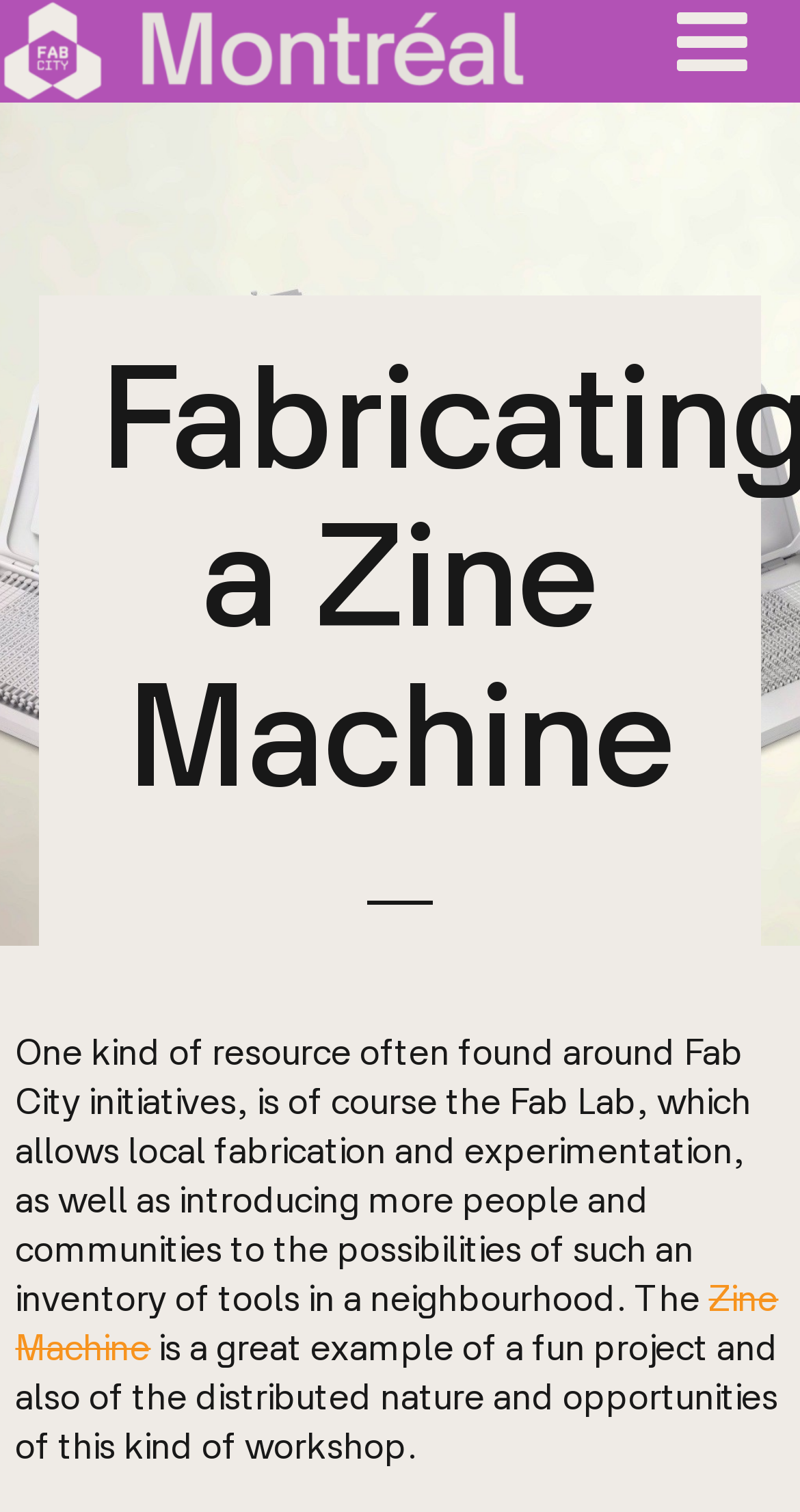What is the purpose of the 'Go to Top' button?
Using the visual information from the image, give a one-word or short-phrase answer.

to go to the top of the page